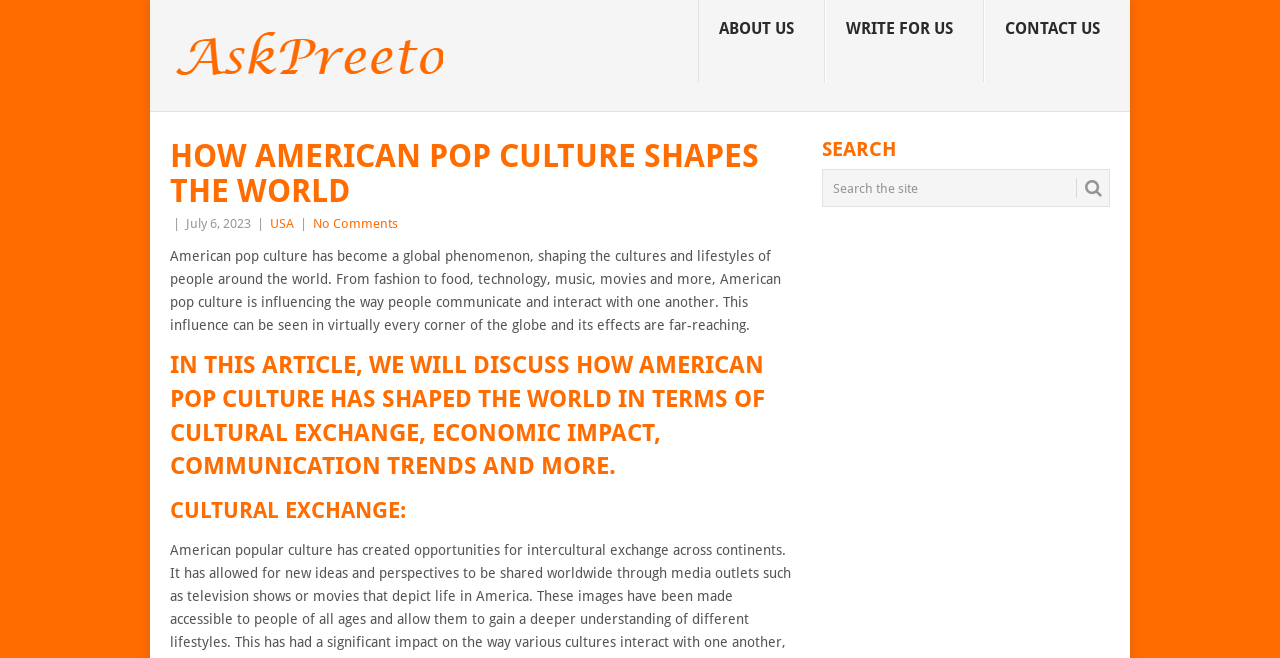Answer the question using only a single word or phrase: 
How many links are present in the top navigation bar?

3